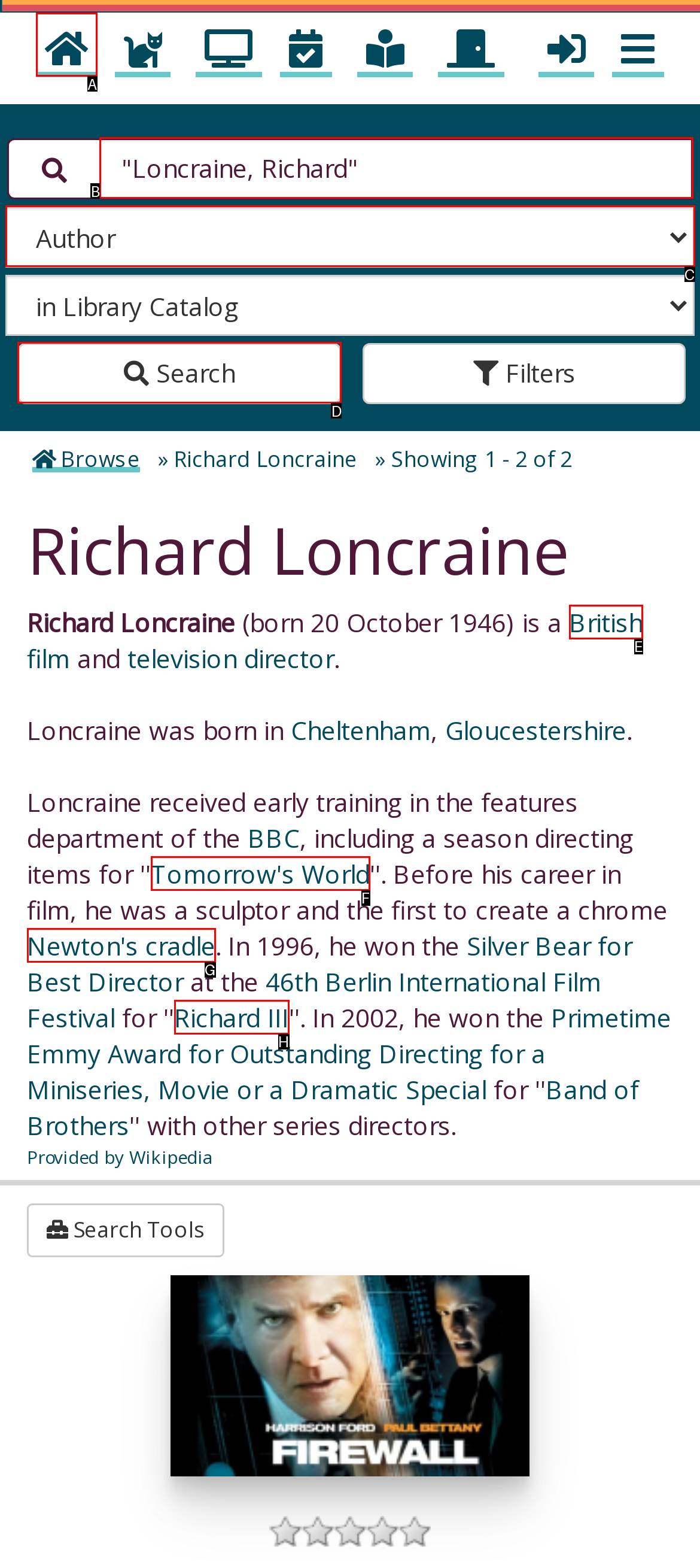Determine which HTML element best fits the description: Newton's cradle
Answer directly with the letter of the matching option from the available choices.

G